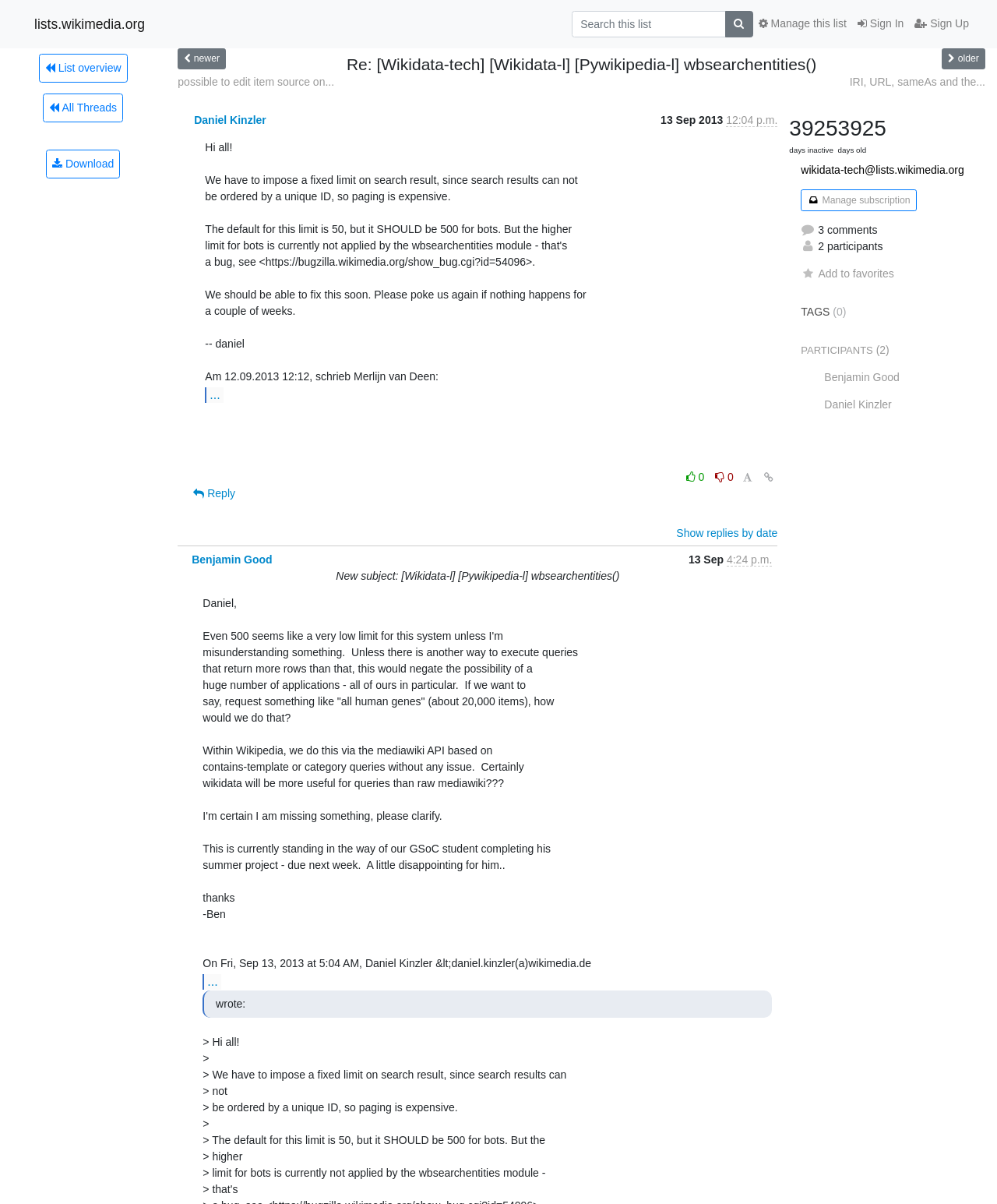How many comments are there in this thread?
Refer to the image and provide a detailed answer to the question.

The webpage displays information about the thread, including the number of comments. According to the text '3 comments' located at the bottom of the page, there are 3 comments in this thread.